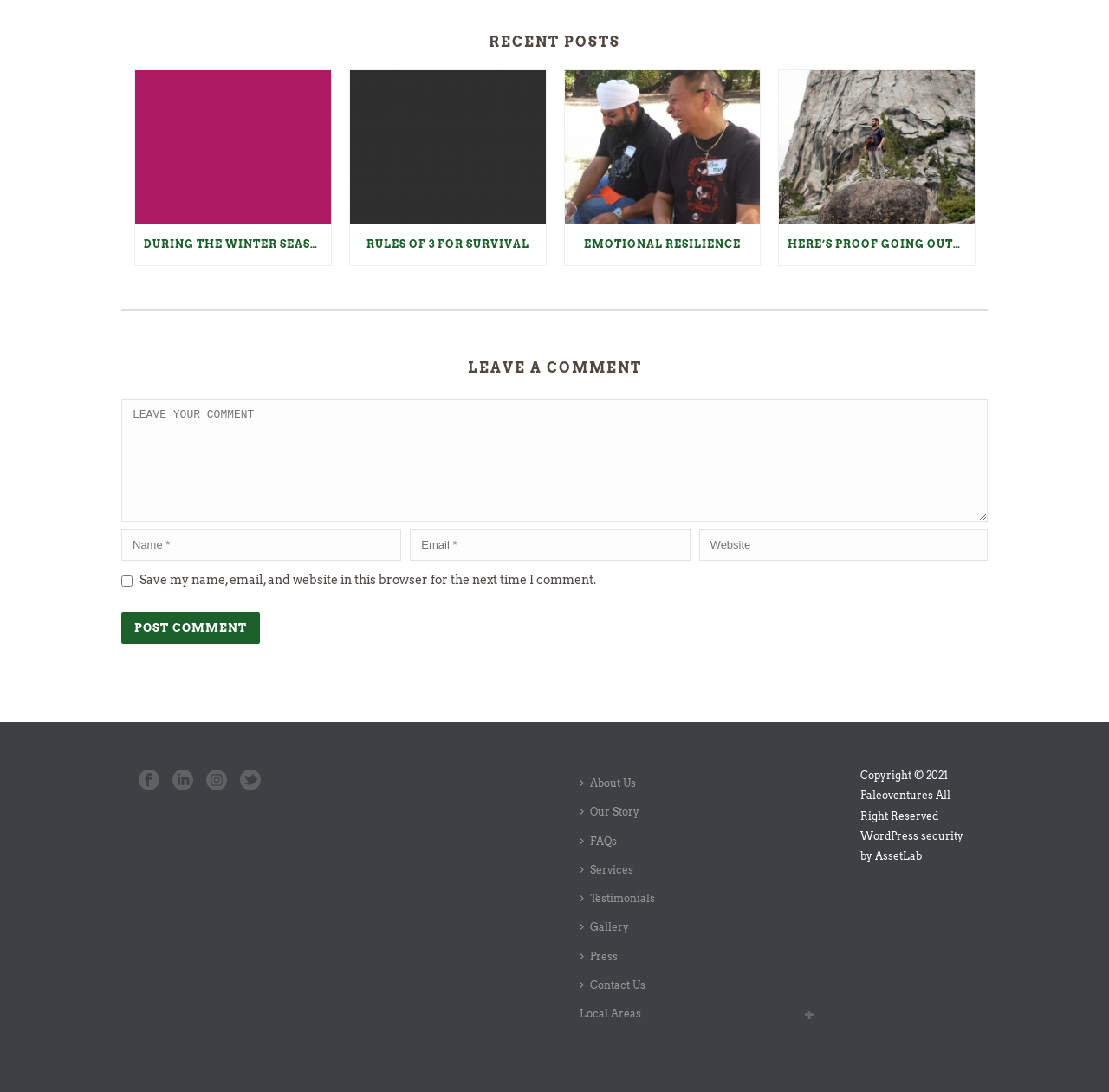Please identify the bounding box coordinates of the region to click in order to complete the task: "Follow Us on facebook". The coordinates must be four float numbers between 0 and 1, specified as [left, top, right, bottom].

[0.125, 0.705, 0.144, 0.726]